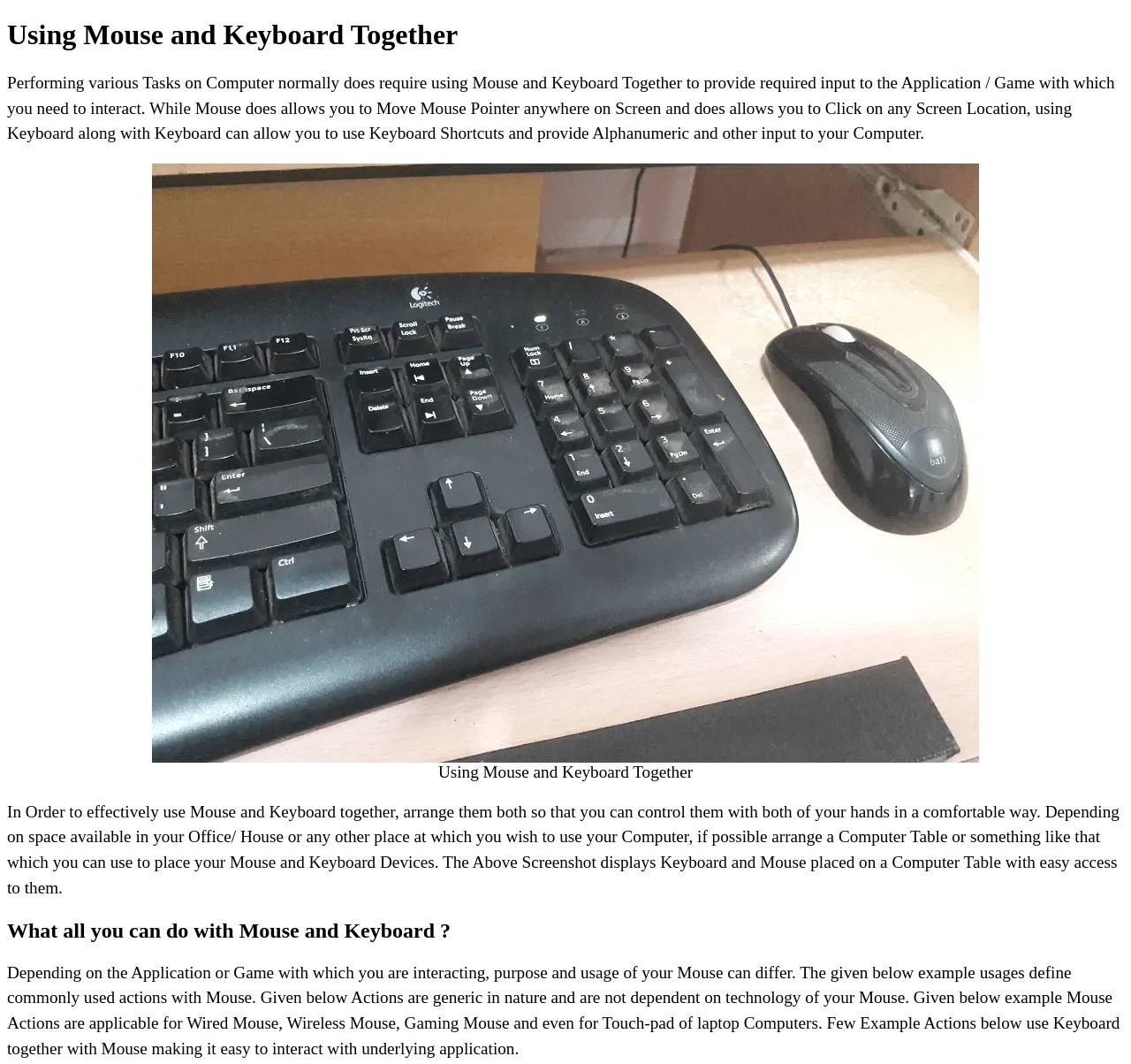What is the purpose of the screenshot shown? Refer to the image and provide a one-word or short phrase answer.

Display keyboard and mouse placement